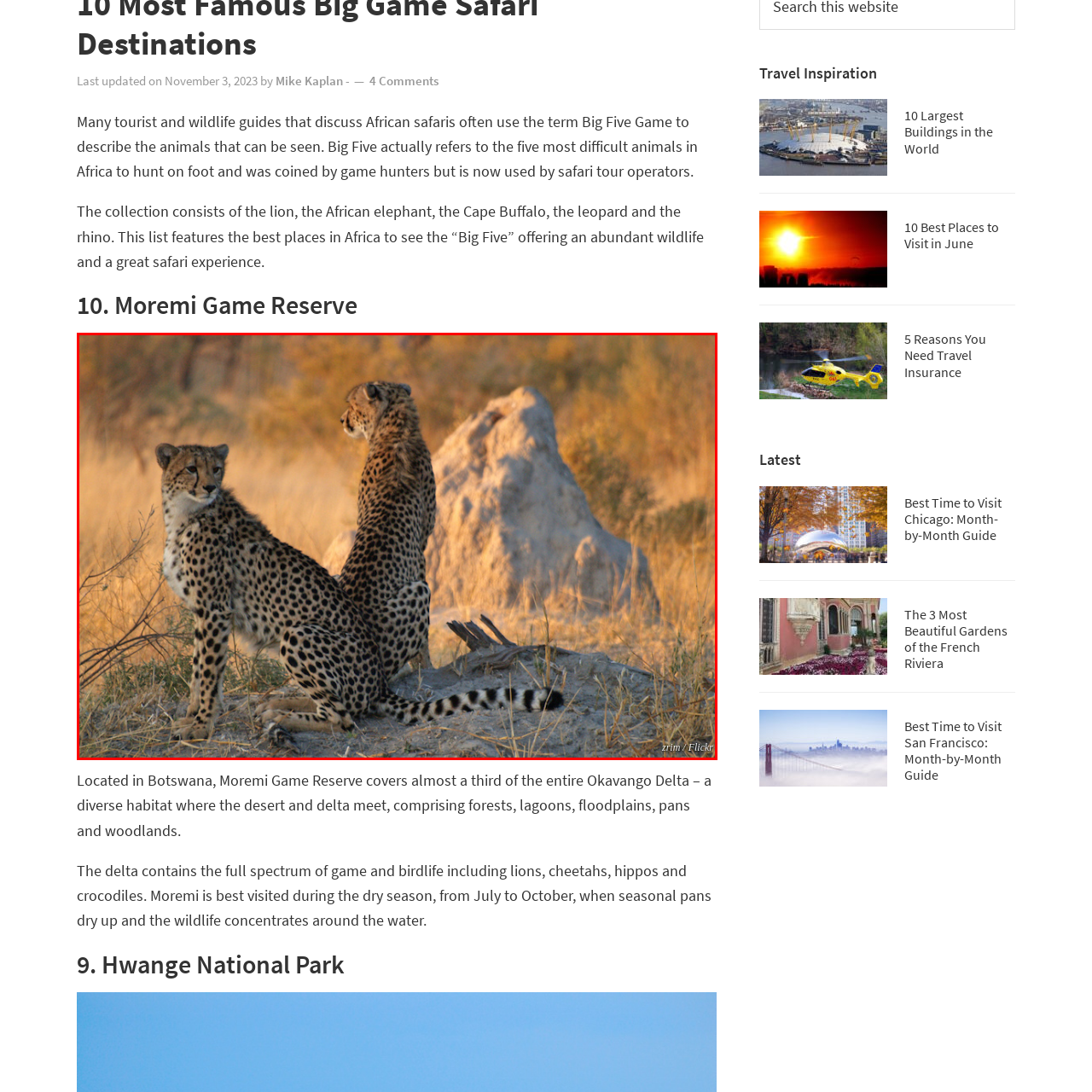What is the cheetahs' distinctive feature?
Analyze the image within the red frame and provide a concise answer using only one word or a short phrase.

Spotted coats